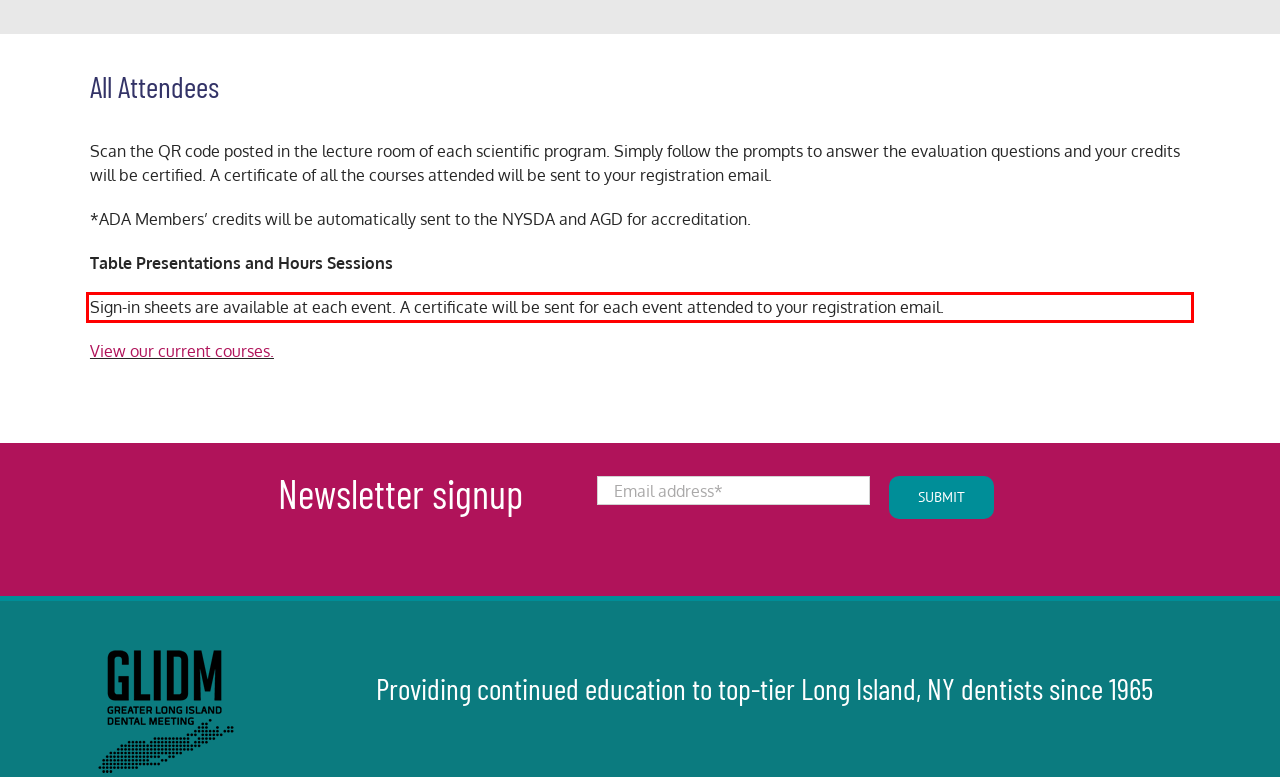From the provided screenshot, extract the text content that is enclosed within the red bounding box.

Sign-in sheets are available at each event. A certificate will be sent for each event attended to your registration email.